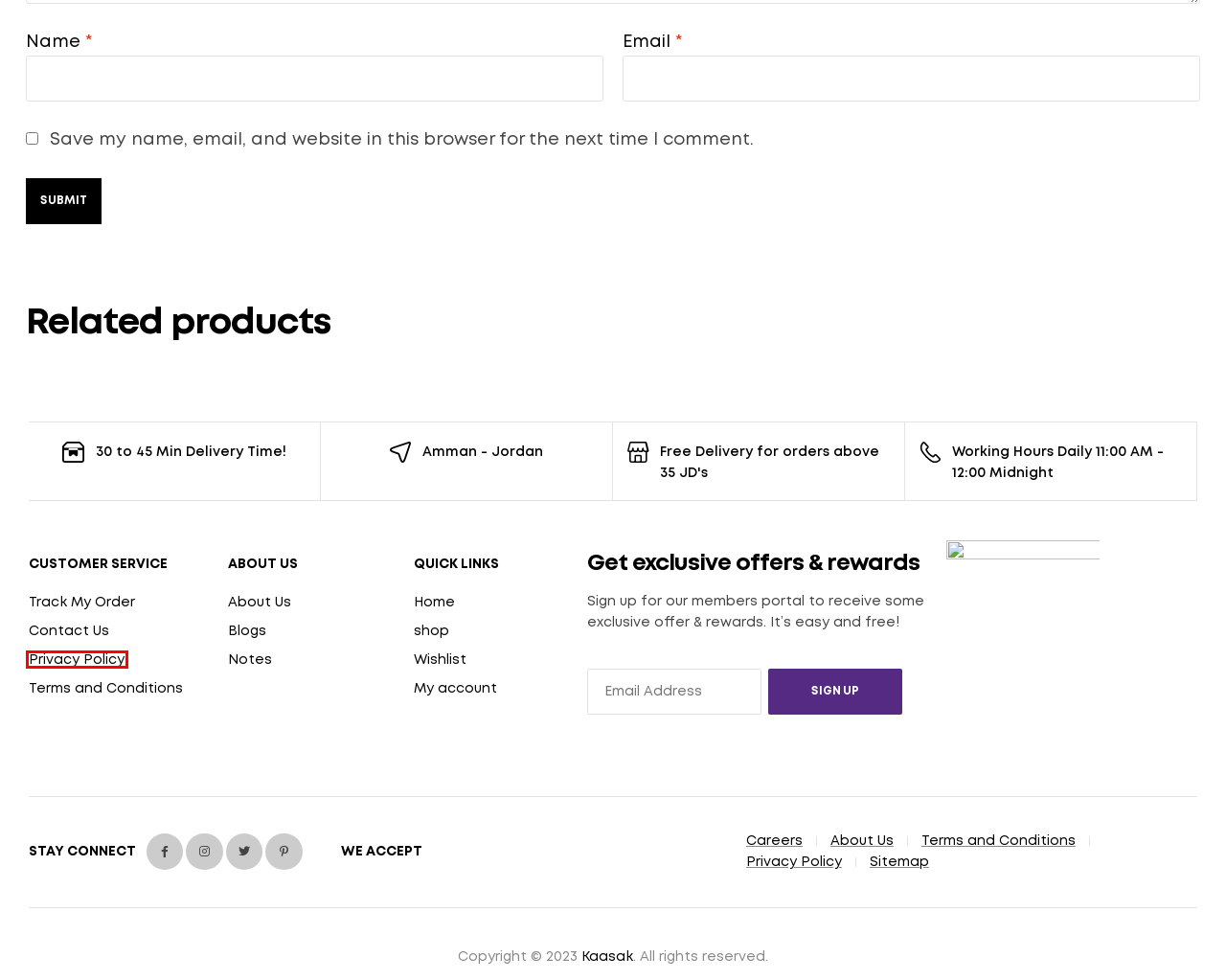You have a screenshot showing a webpage with a red bounding box highlighting an element. Choose the webpage description that best fits the new webpage after clicking the highlighted element. The descriptions are:
A. Careers - kaasak
B. Privacy Policy - kaasak
C. tracking - kaasak
D. Peanut Butter Archives - kaasak
E. Sitemap - kaasak
F. USA Archives - kaasak
G. Terms and Conditions - kaasak
H. Benchmark No. 8 Straight Bourbon - 100 cl - kaasak

B